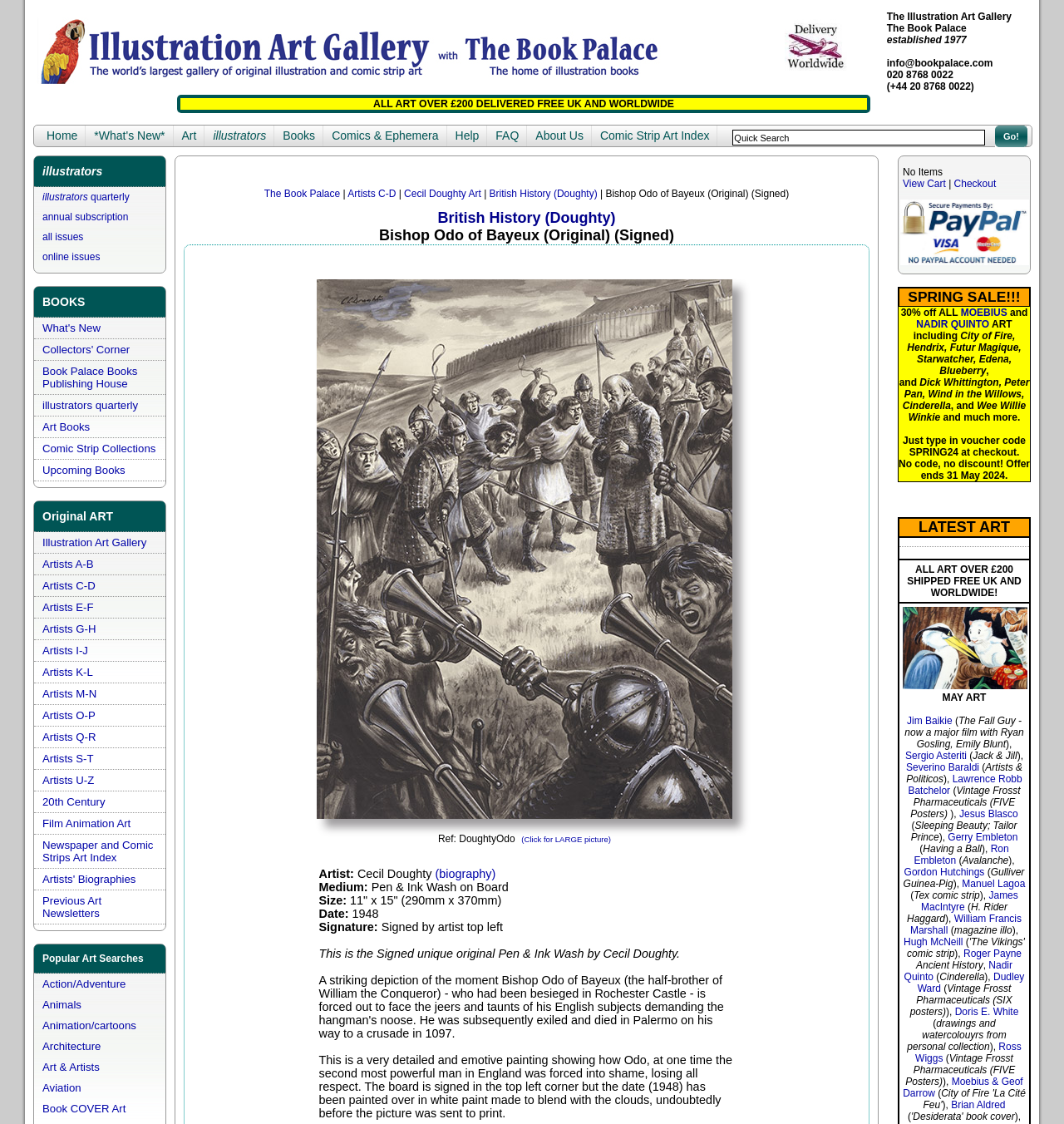Give a detailed explanation of the elements present on the webpage.

This webpage is about the Illustration Art Gallery, which features original illustration art and prestigious illustrated books. At the top, there is a navigation bar with links to different sections, including "Home", "What's New", "Art", "illustrators", "Books", "Comics & Ephemera", "Help", "FAQ", "About Us", and "Comic Strip Art Index". Below the navigation bar, there is a search box with a "Go!" button.

On the left side of the page, there are three columns of links. The first column is headed "illustrators" and lists links to "illustrators quarterly", "annual subscription", "all issues", and "online issues". The second column is headed "BOOKS" and lists links to "What's New", "Collectors' Corner", "Book Palace Books Publishing House", "illustrators quarterly", "Art Books", "Comic Strip Collections", and "Upcoming Books". The third column is headed "Original ART" and lists links to "Illustration Art Gallery", "Artists A-B", "Artists C-D", and so on, up to "Artists U-Z", as well as "20th Century", "Film Animation Art", "Newspaper and Comic Strips Art Index", "Artists' Biographies", and "Previous Art Newsletters".

Below the columns of links, there is a section headed "Popular Art Searches" with links to various art categories, such as "Action/Adventure", "Animals", "Animation/cartoons", and so on.

In the main content area, there is a section about Cecil Doughty's art, with links to "The Book Palace", "Artists C-D", "Cecil Doughty Art", "British History (Doughty)", and "Bishop Odo of Bayeux (Original) (Signed)". Below this section, there is a table with a single row and cell, which contains a description of the artwork "Bishop Odo of Bayeux (Original) (Signed)" by British History (Doughty) at The Illustration Art Gallery, along with a link to a larger picture.

Throughout the page, there are also several images, including a logo for The Illustration Art Gallery and The Book Palace, as well as a banner with the text "ALL ART OVER £200 DELIVERED FREE UK AND WORLDWIDE".